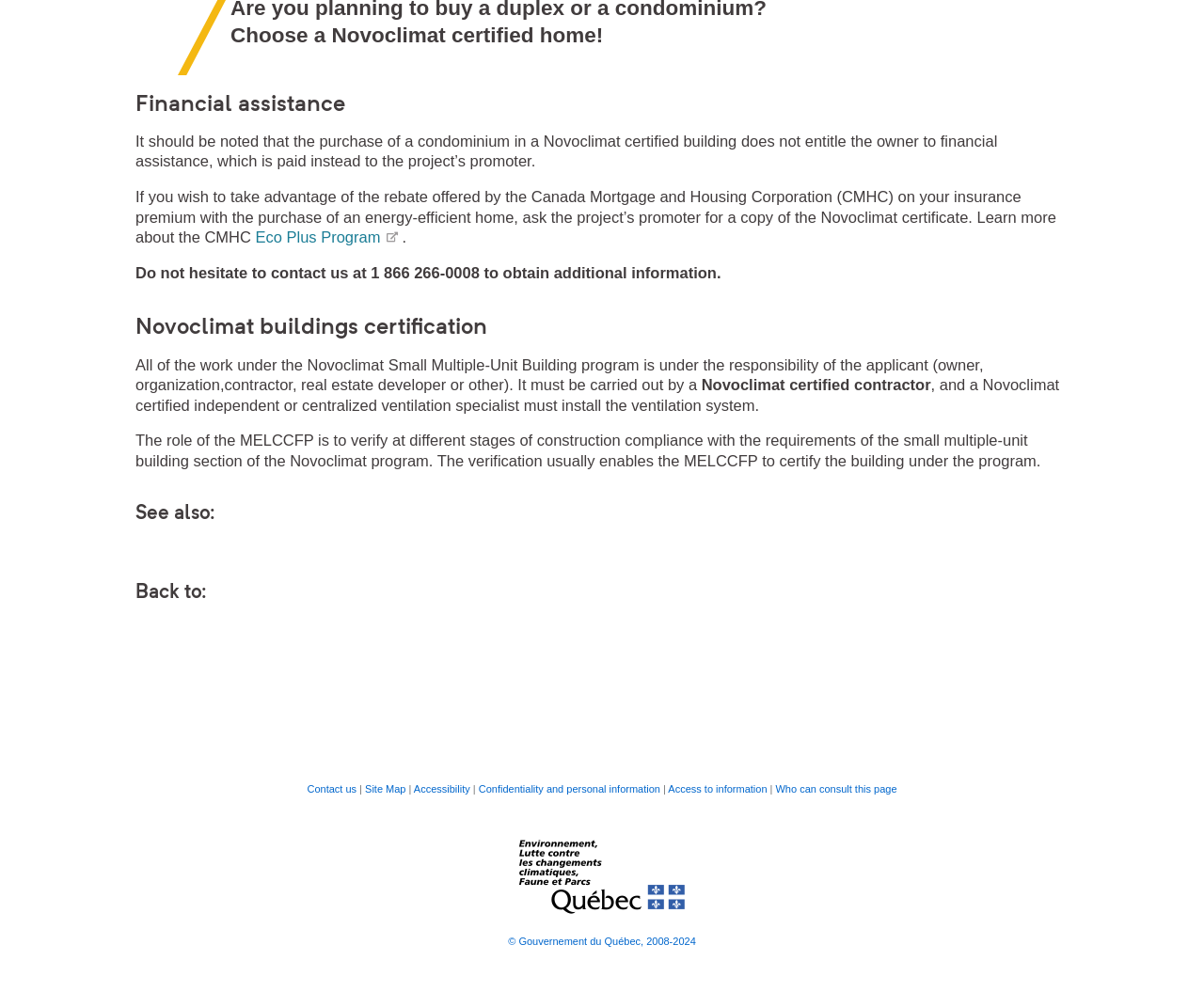Find the bounding box coordinates of the area to click in order to follow the instruction: "Read the article 'How to Block Calls and Messages on iPhone'".

None